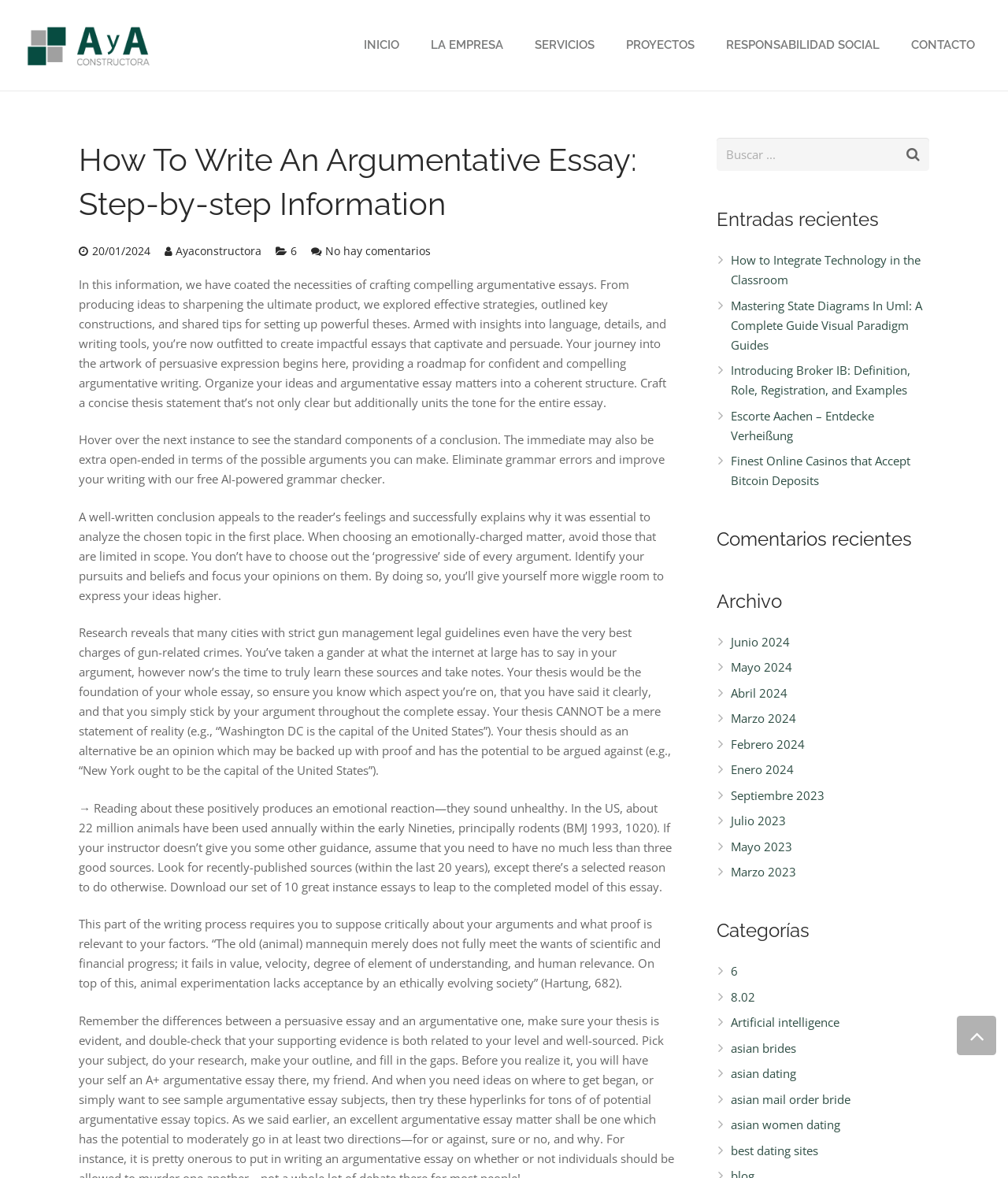Please indicate the bounding box coordinates of the element's region to be clicked to achieve the instruction: "Hover over the 'How To Write An Argumentative Essay: Step-by-step Information' heading". Provide the coordinates as four float numbers between 0 and 1, i.e., [left, top, right, bottom].

[0.078, 0.117, 0.669, 0.192]